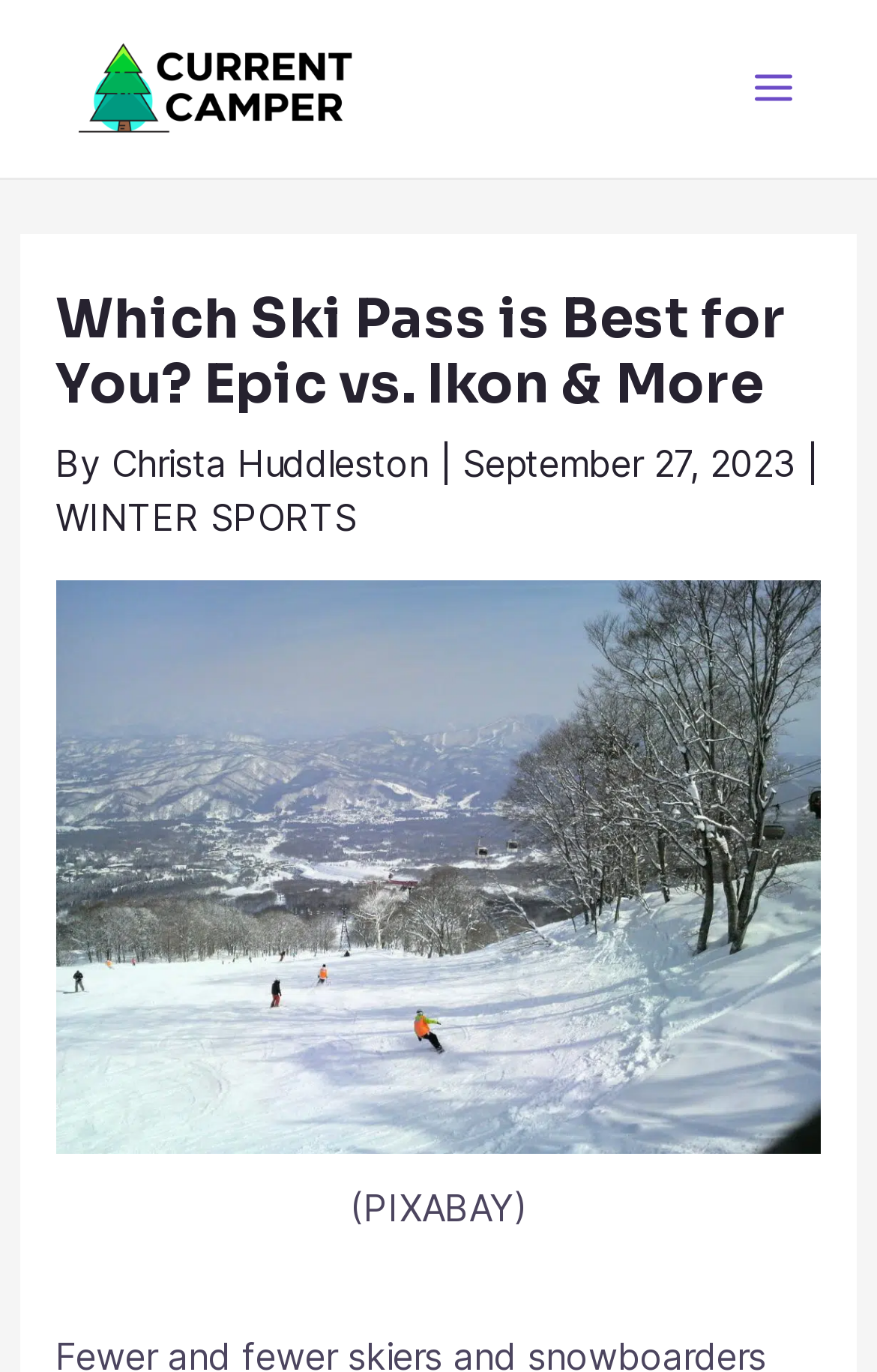What is the source of the image?
From the screenshot, supply a one-word or short-phrase answer.

PIXABAY